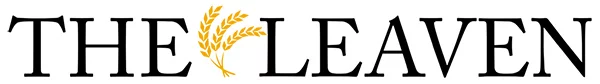What is represented by the stylized graphic of wheat stalks?
Please provide a comprehensive answer to the question based on the webpage screenshot.

The stylized graphic of wheat stalks accompanying the title 'The Leaven' in the logo adds a touch of warmth and represents nourishment, reflecting the publication's commitment to serving the community.